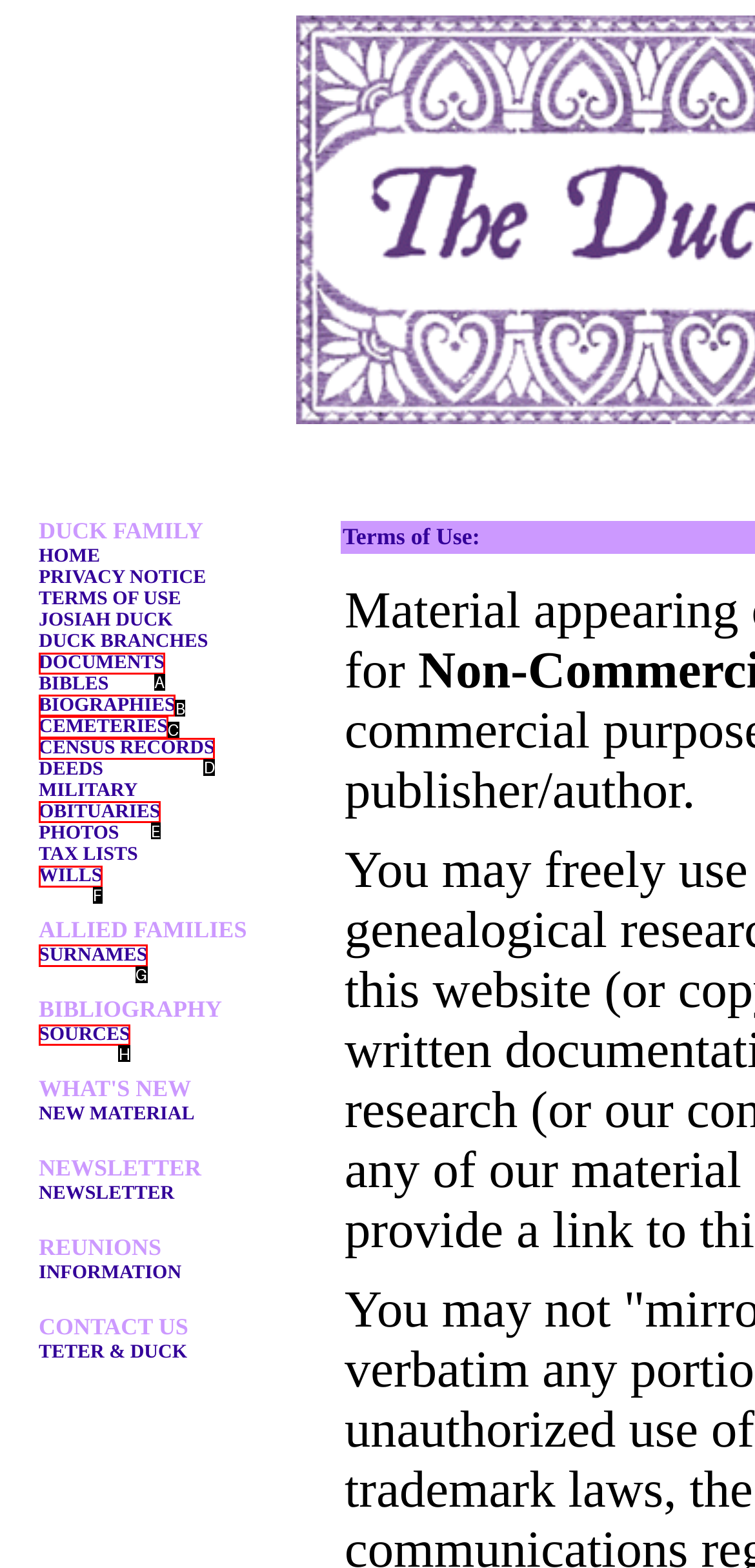Determine the option that aligns with this description: Zerif Lite
Reply with the option's letter directly.

None